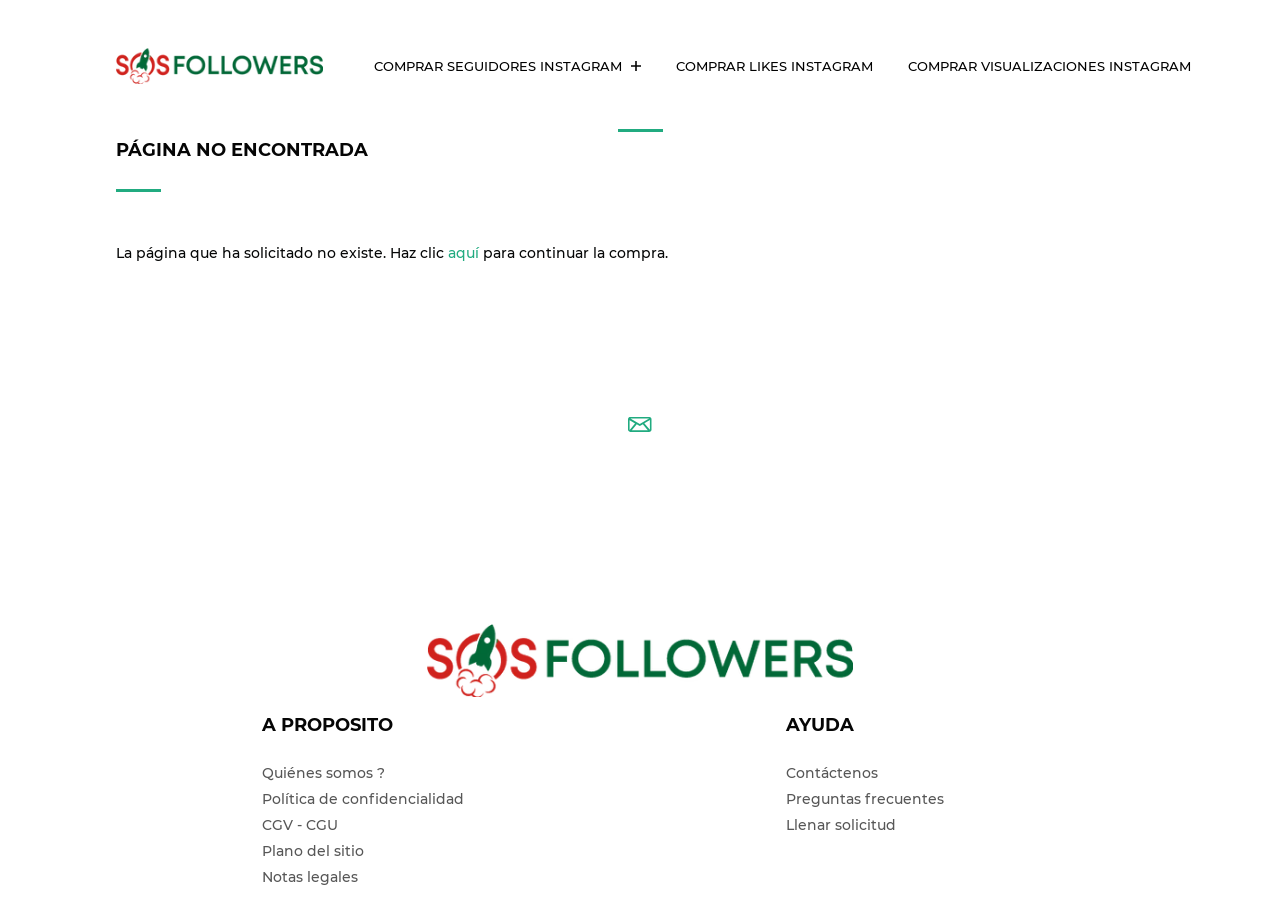Locate the bounding box coordinates of the element that should be clicked to fulfill the instruction: "Learn about who we are".

[0.205, 0.834, 0.301, 0.854]